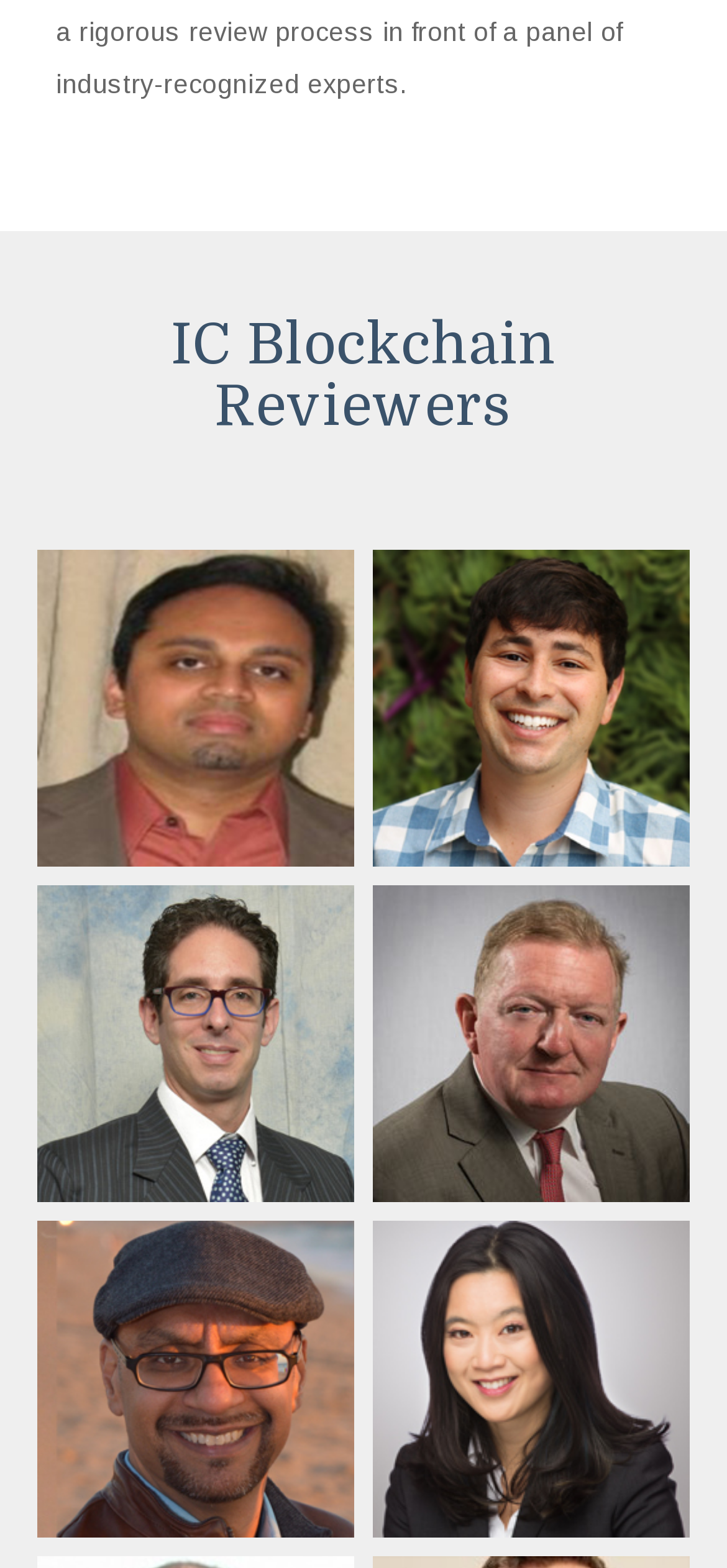Respond with a single word or short phrase to the following question: 
Are all reviewers listed with images?

Yes